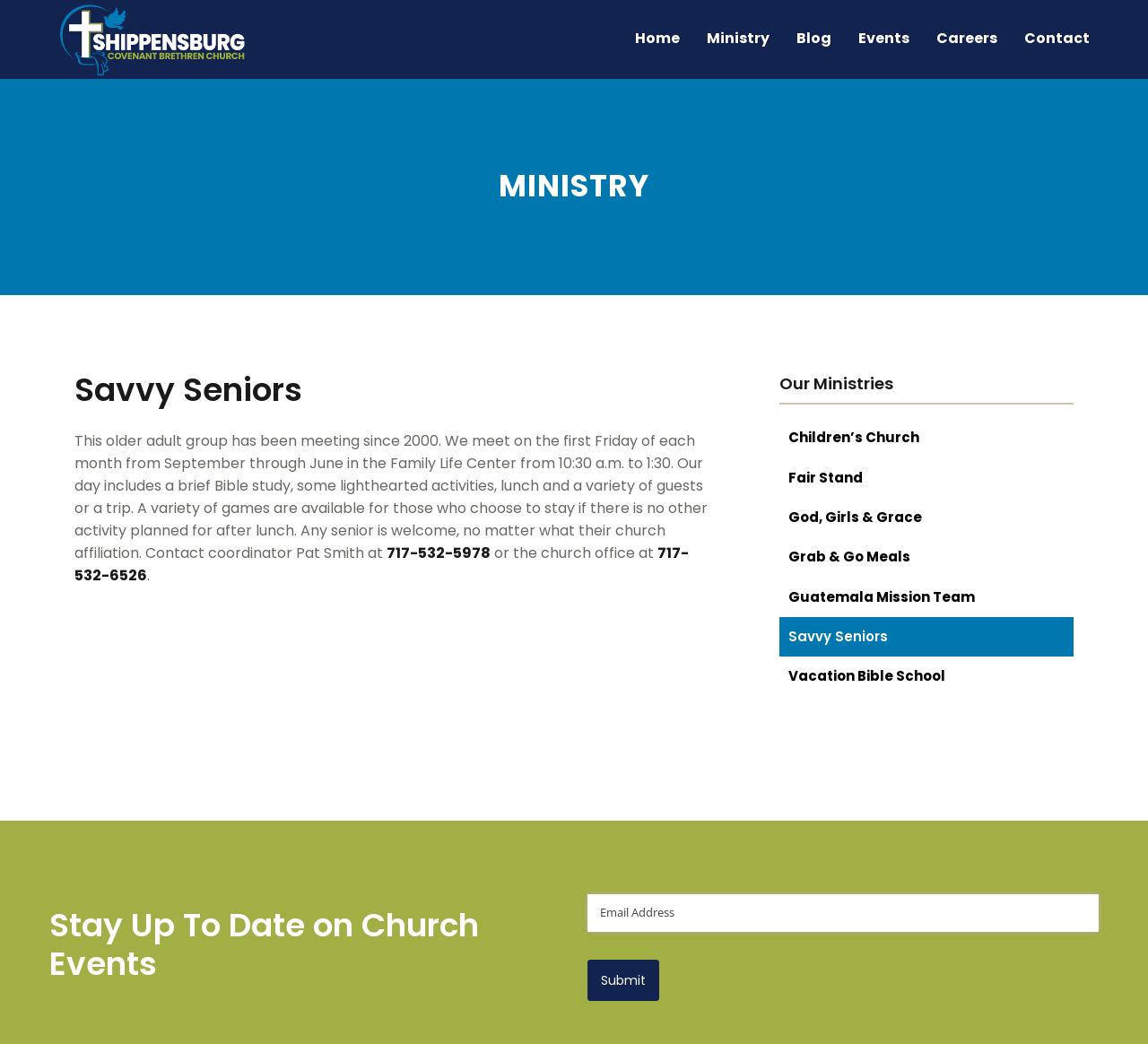What are the types of activities offered by Savvy Seniors?
Based on the image, please offer an in-depth response to the question.

Based on the webpage content, Savvy Seniors offers a variety of activities, including a brief Bible study, lighthearted activities, lunch, and trips. Additionally, games are available for those who choose to stay after lunch.